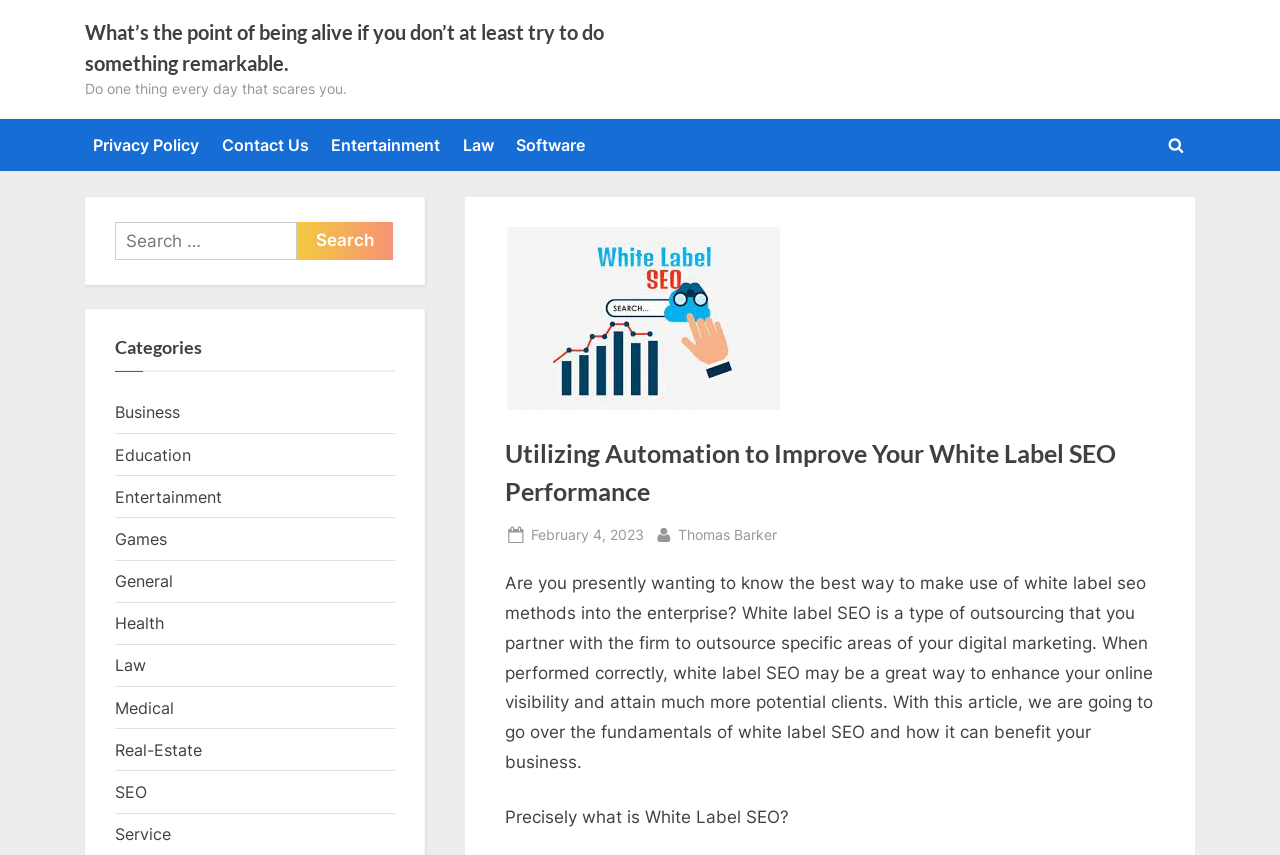How many search categories are there?
Look at the image and provide a short answer using one word or a phrase.

11